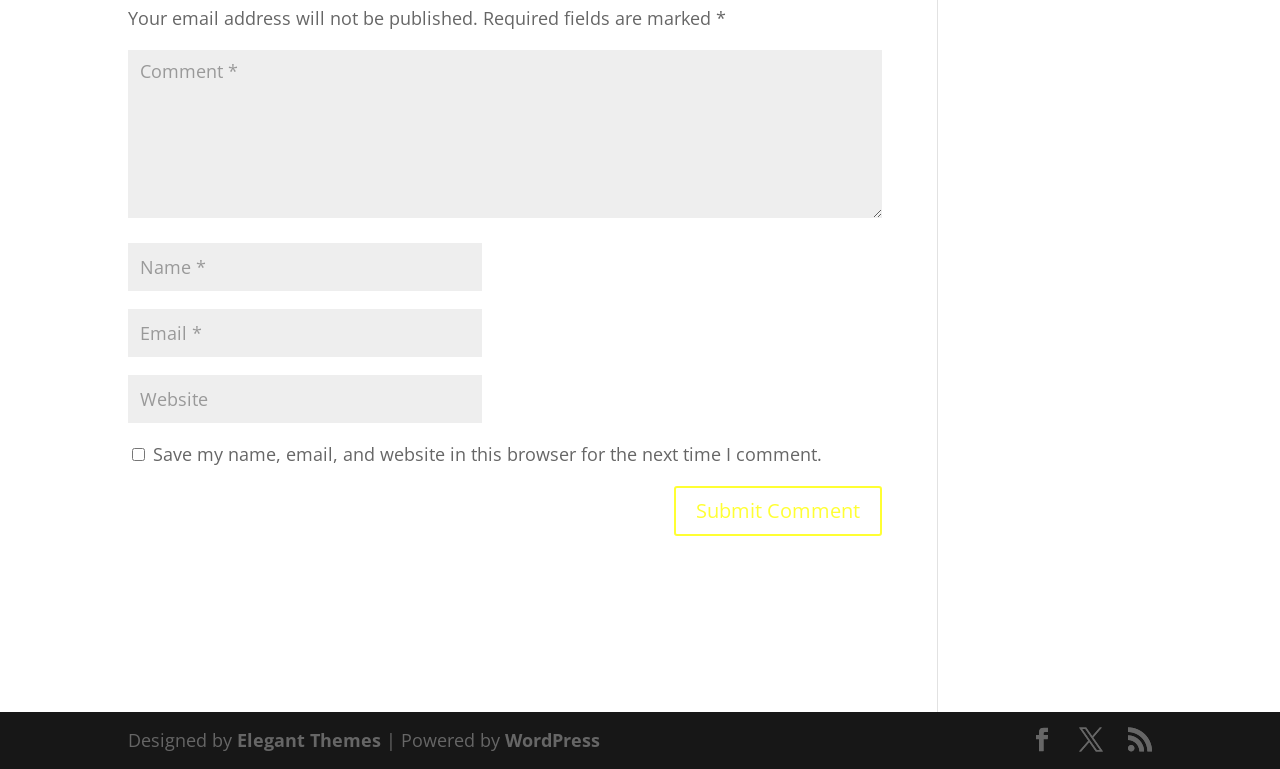Determine the bounding box coordinates of the region that needs to be clicked to achieve the task: "Submit your comment".

[0.527, 0.632, 0.689, 0.697]